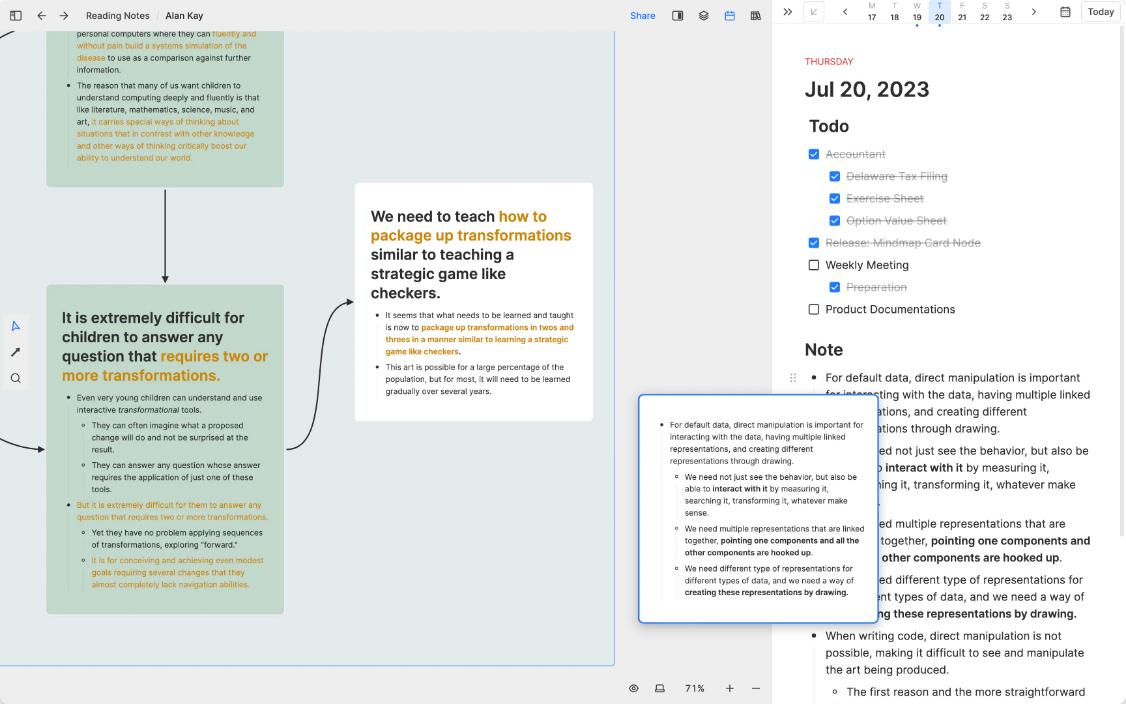What is the date of the to-do list?
Please provide a single word or phrase answer based on the image.

July 20, 2023